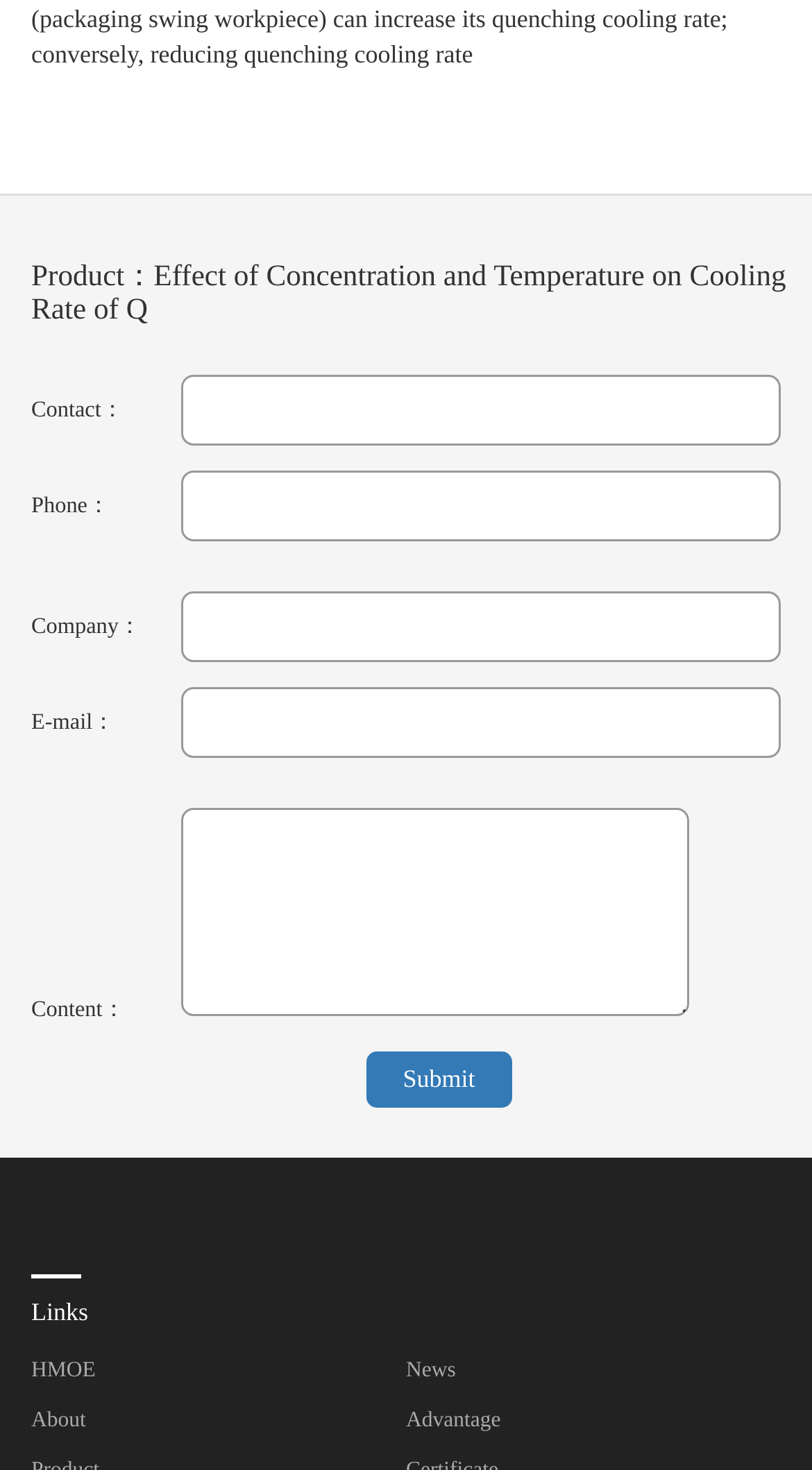What is the function of the 'Submit' button?
Please answer the question with a single word or phrase, referencing the image.

To submit the contact information